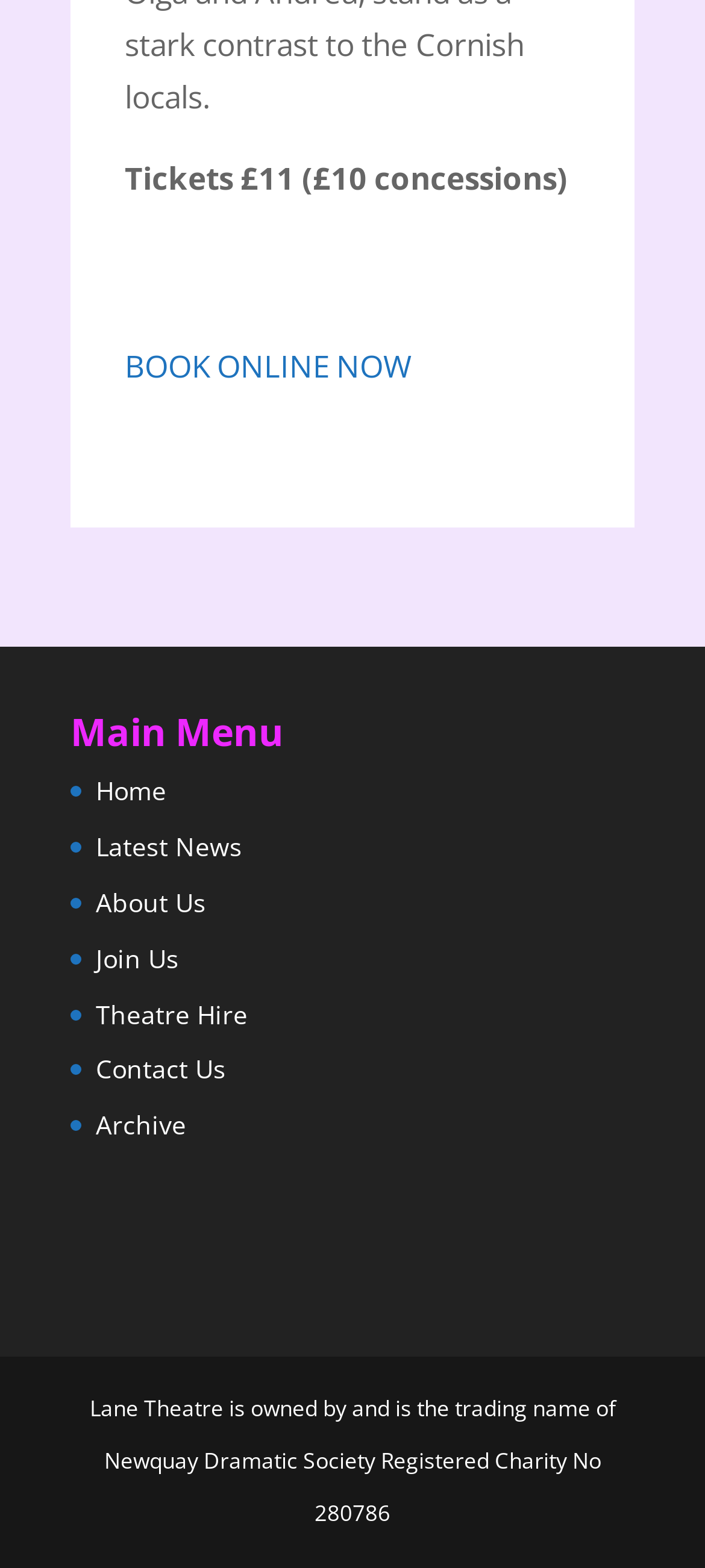Respond to the following question with a brief word or phrase:
What is the charity number of Newquay Dramatic Society?

280786